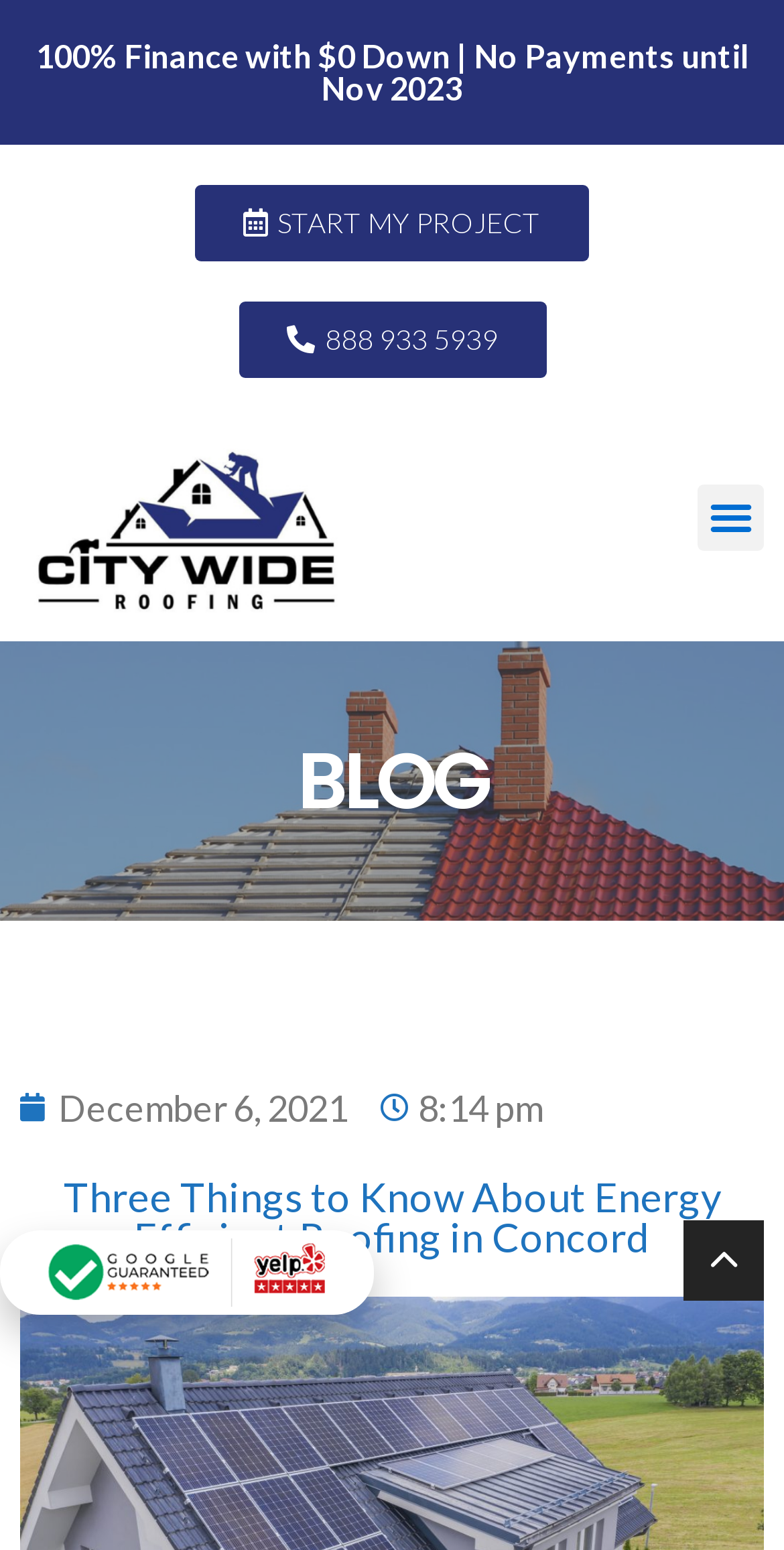Identify the bounding box for the described UI element. Provide the coordinates in (top-left x, top-left y, bottom-right x, bottom-right y) format with values ranging from 0 to 1: 888 933 5939

[0.304, 0.195, 0.696, 0.244]